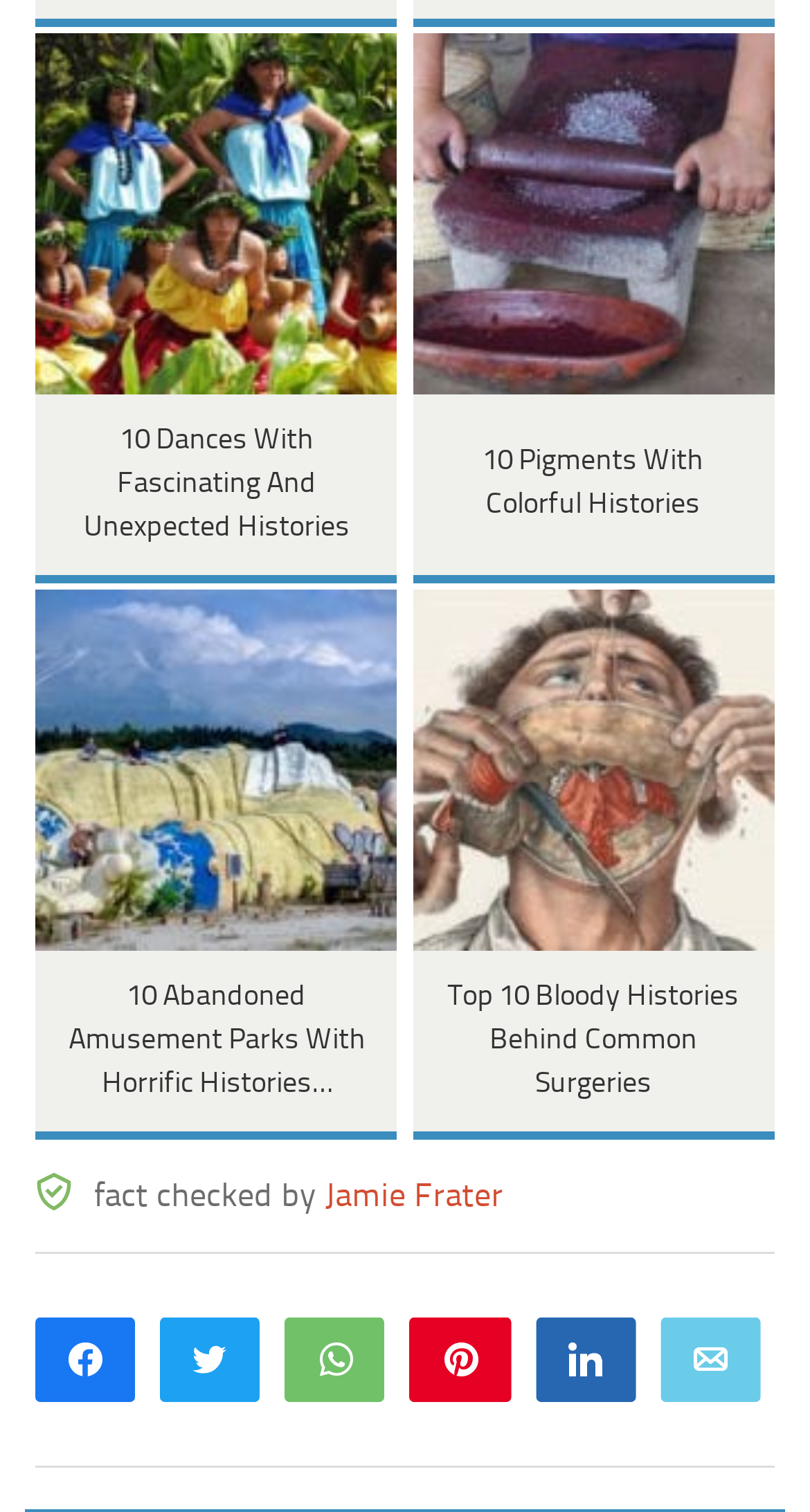Could you provide the bounding box coordinates for the portion of the screen to click to complete this instruction: "check the fact checked by information"?

[0.117, 0.78, 0.401, 0.803]